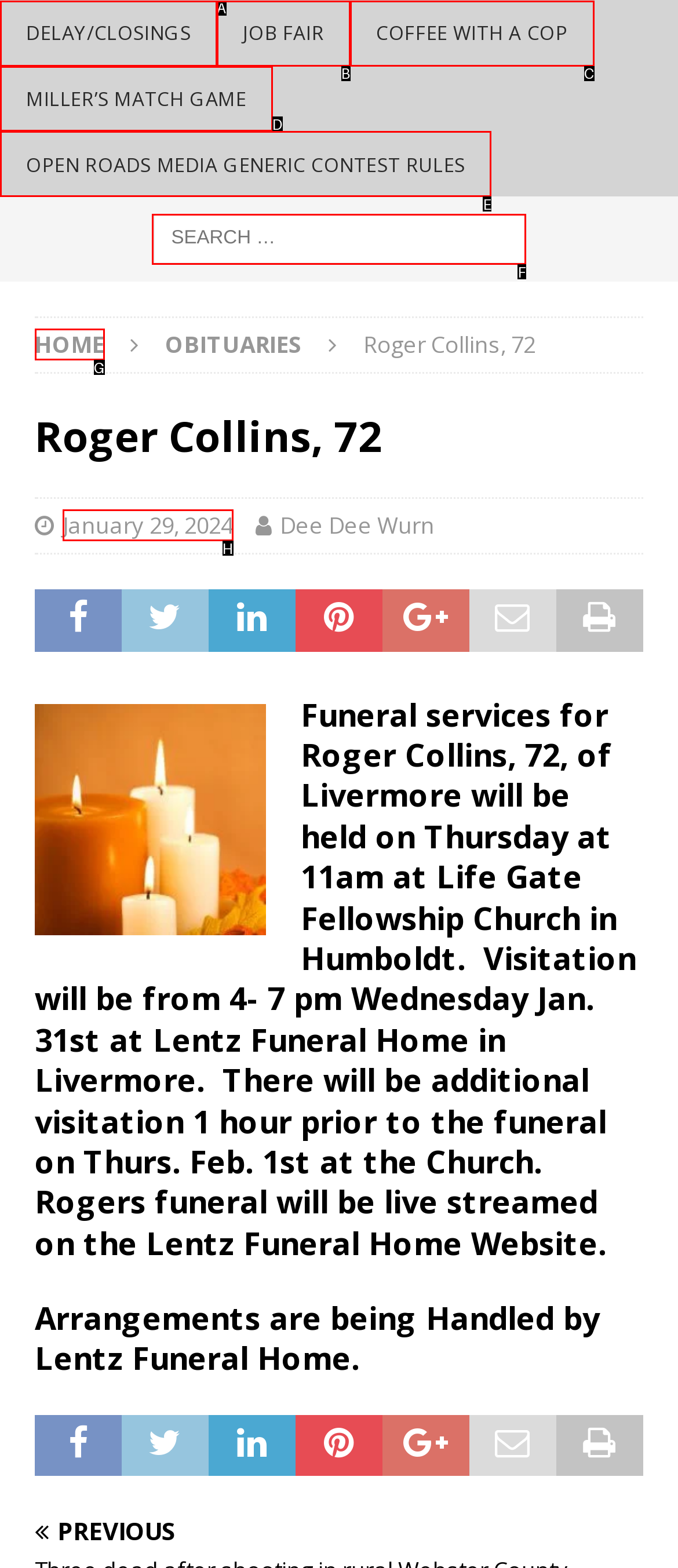Select the option that matches this description: Miller’s Match Game
Answer by giving the letter of the chosen option.

D